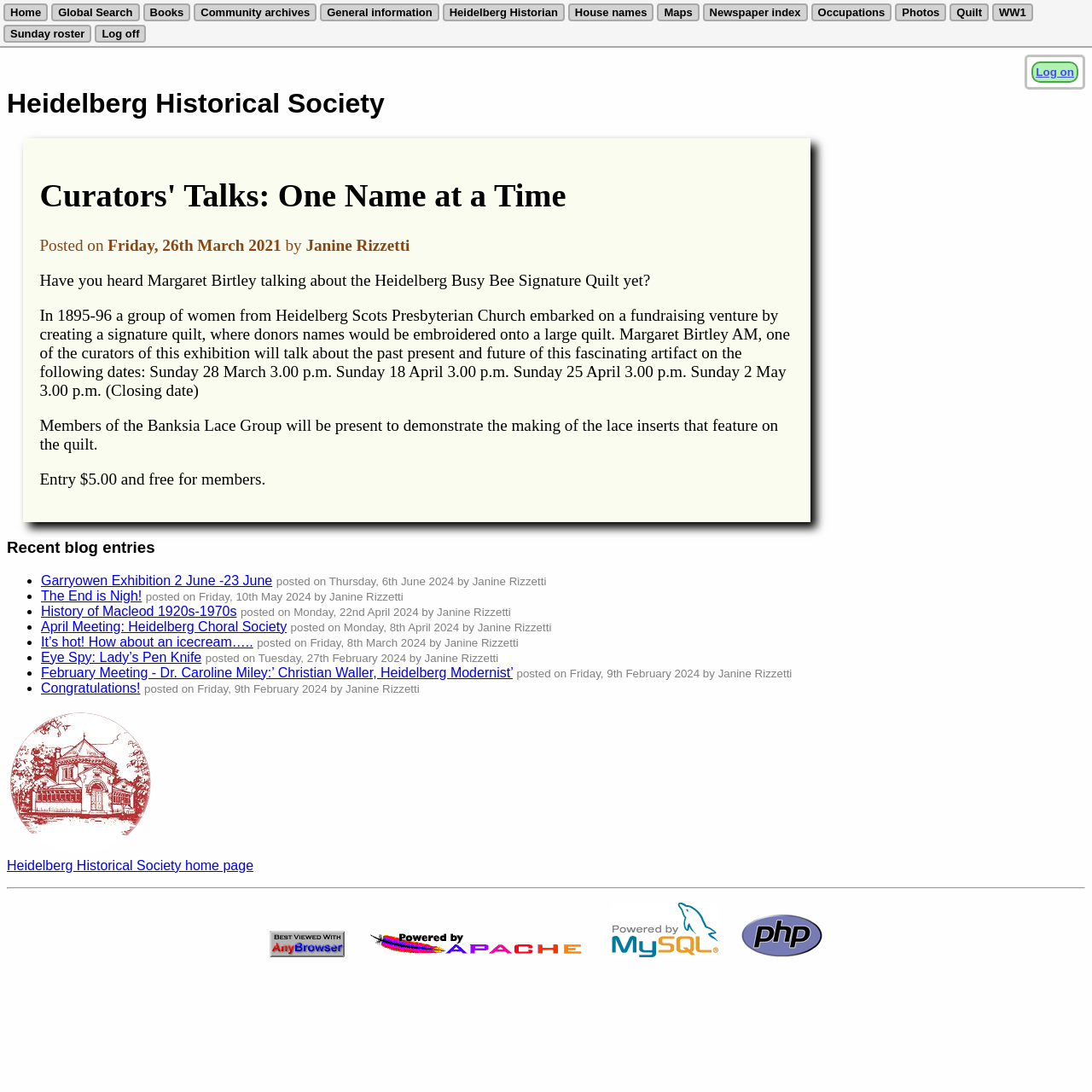Please find the bounding box coordinates of the element that must be clicked to perform the given instruction: "Read the 'Curators' Talks: One Name at a Time' heading". The coordinates should be four float numbers from 0 to 1, i.e., [left, top, right, bottom].

[0.036, 0.162, 0.727, 0.196]